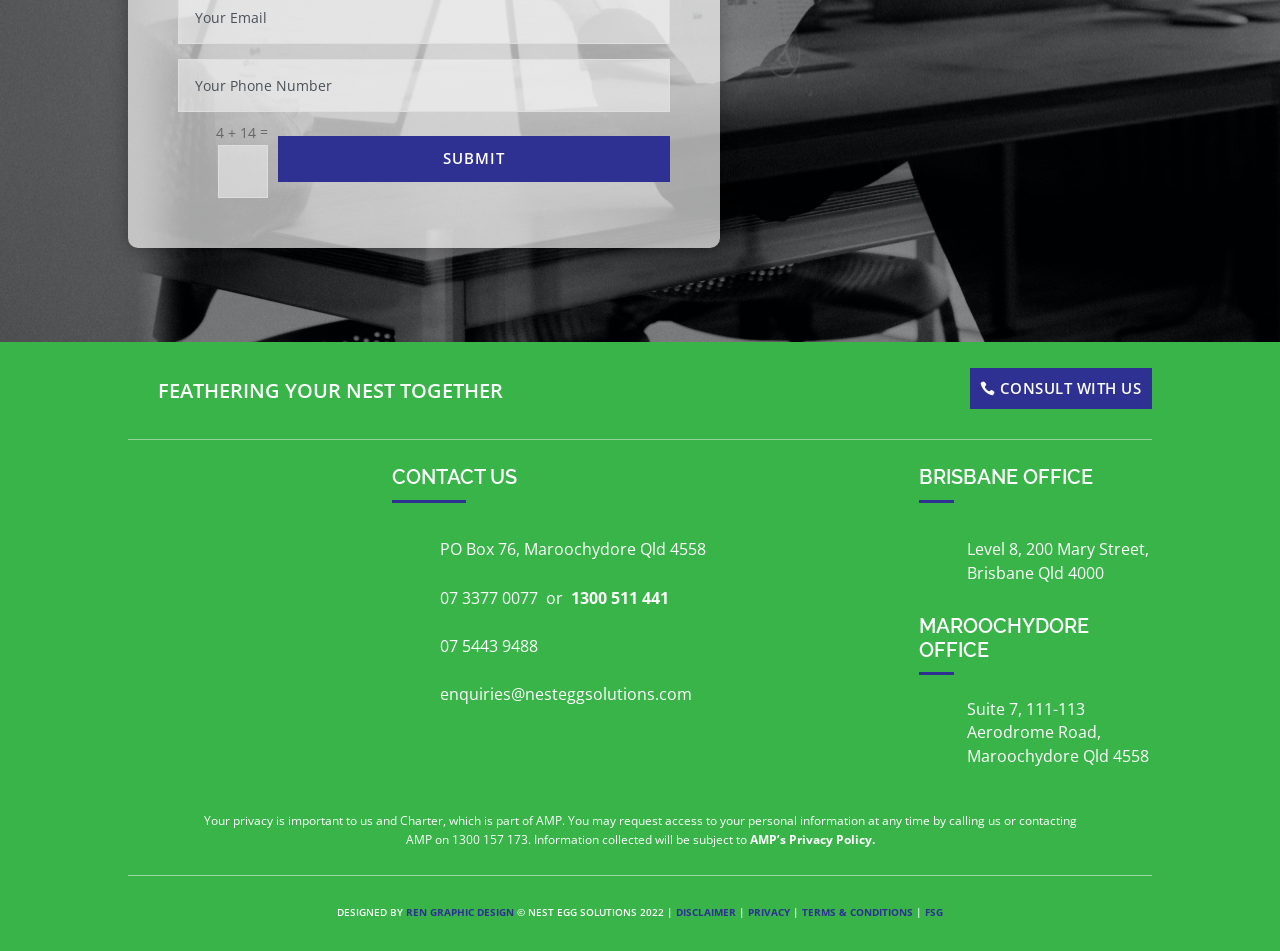Locate the bounding box coordinates of the clickable region to complete the following instruction: "Consult with us."

[0.758, 0.387, 0.9, 0.43]